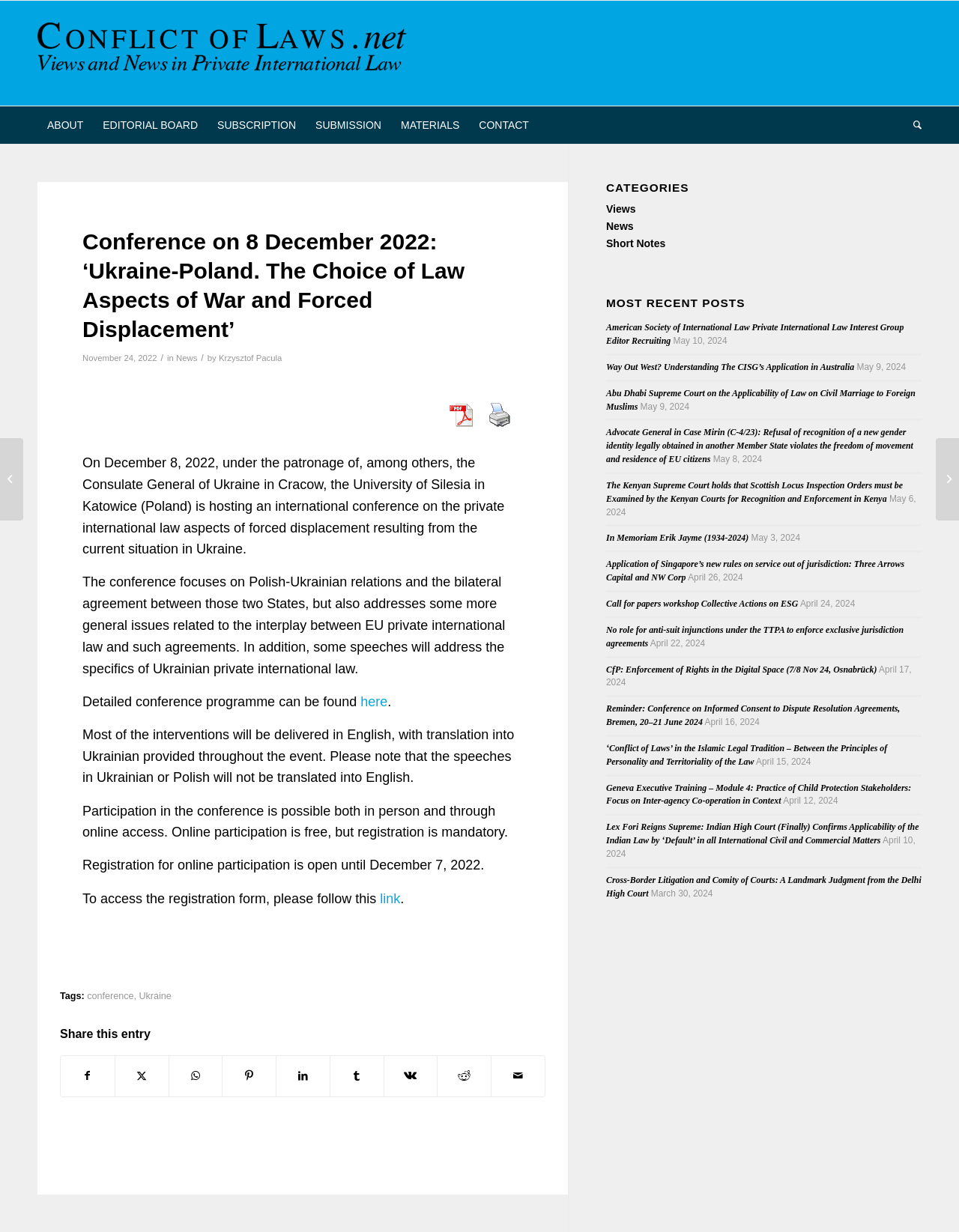Highlight the bounding box coordinates of the element you need to click to perform the following instruction: "Search for something using the search bar."

None